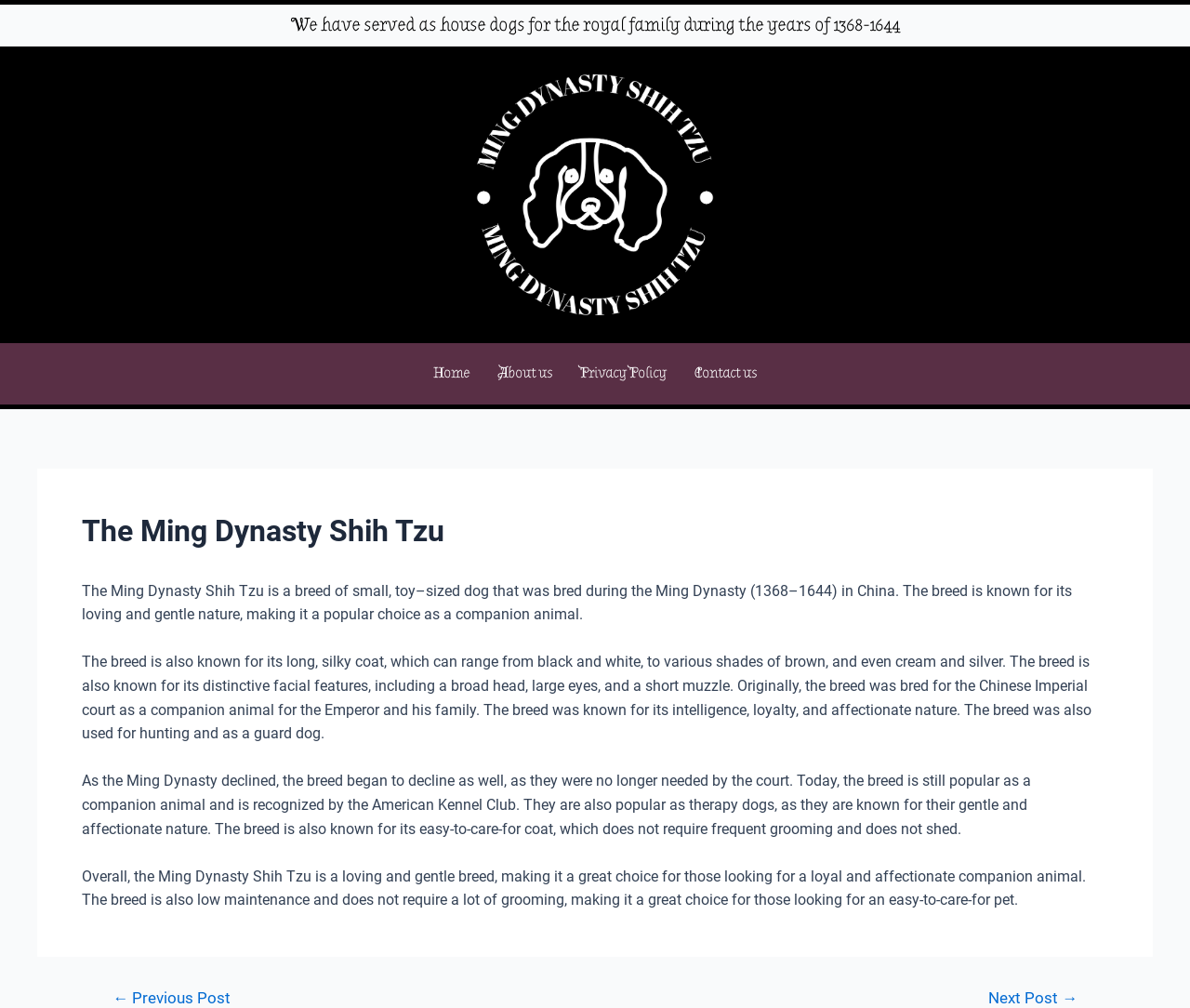Answer the following query with a single word or phrase:
What was the Ming Dynasty Shih Tzu originally bred for?

As a house dog for the royal family